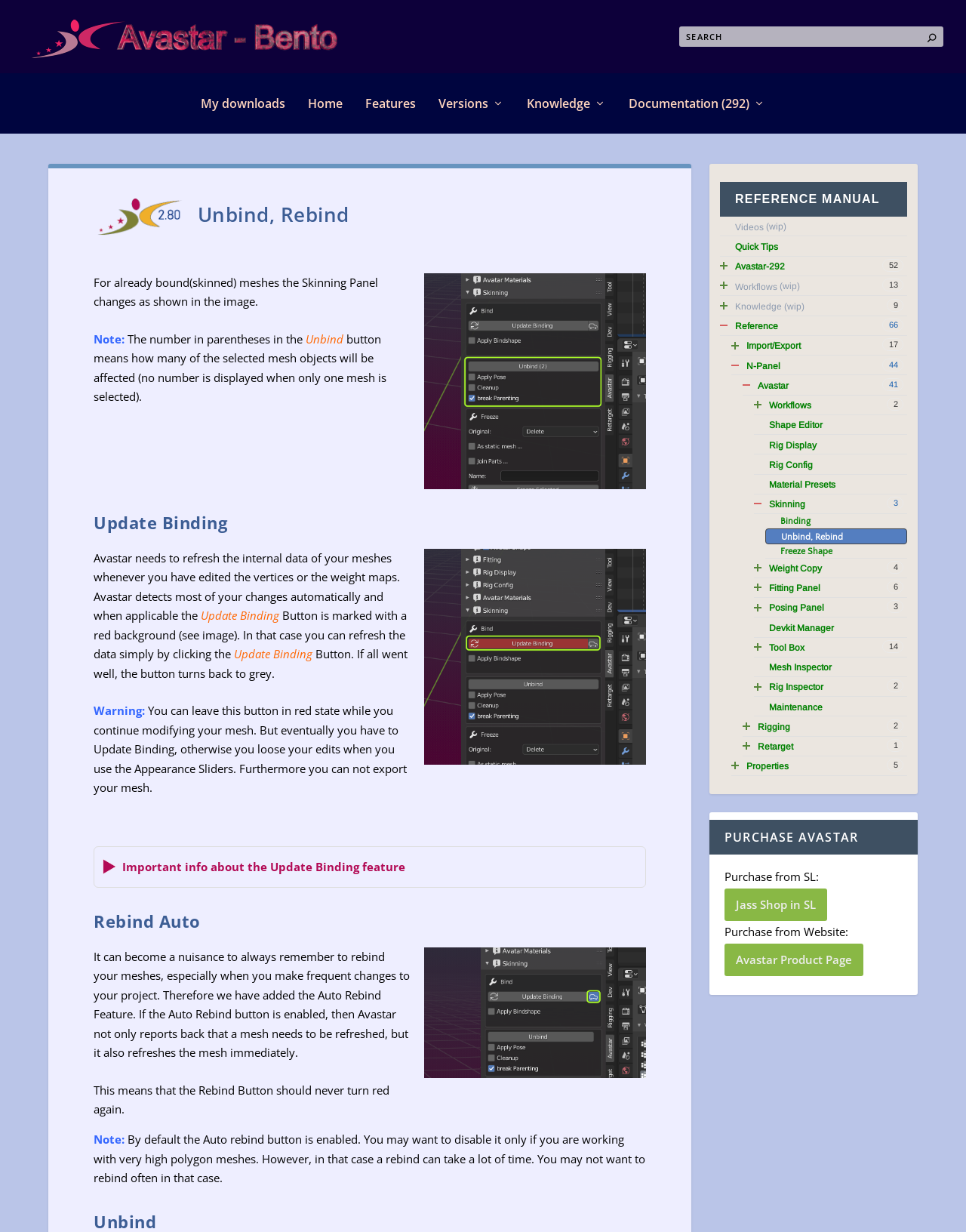Provide the bounding box coordinates of the HTML element described as: "13Workflows". The bounding box coordinates should be four float numbers between 0 and 1, i.e., [left, top, right, bottom].

[0.761, 0.226, 0.939, 0.239]